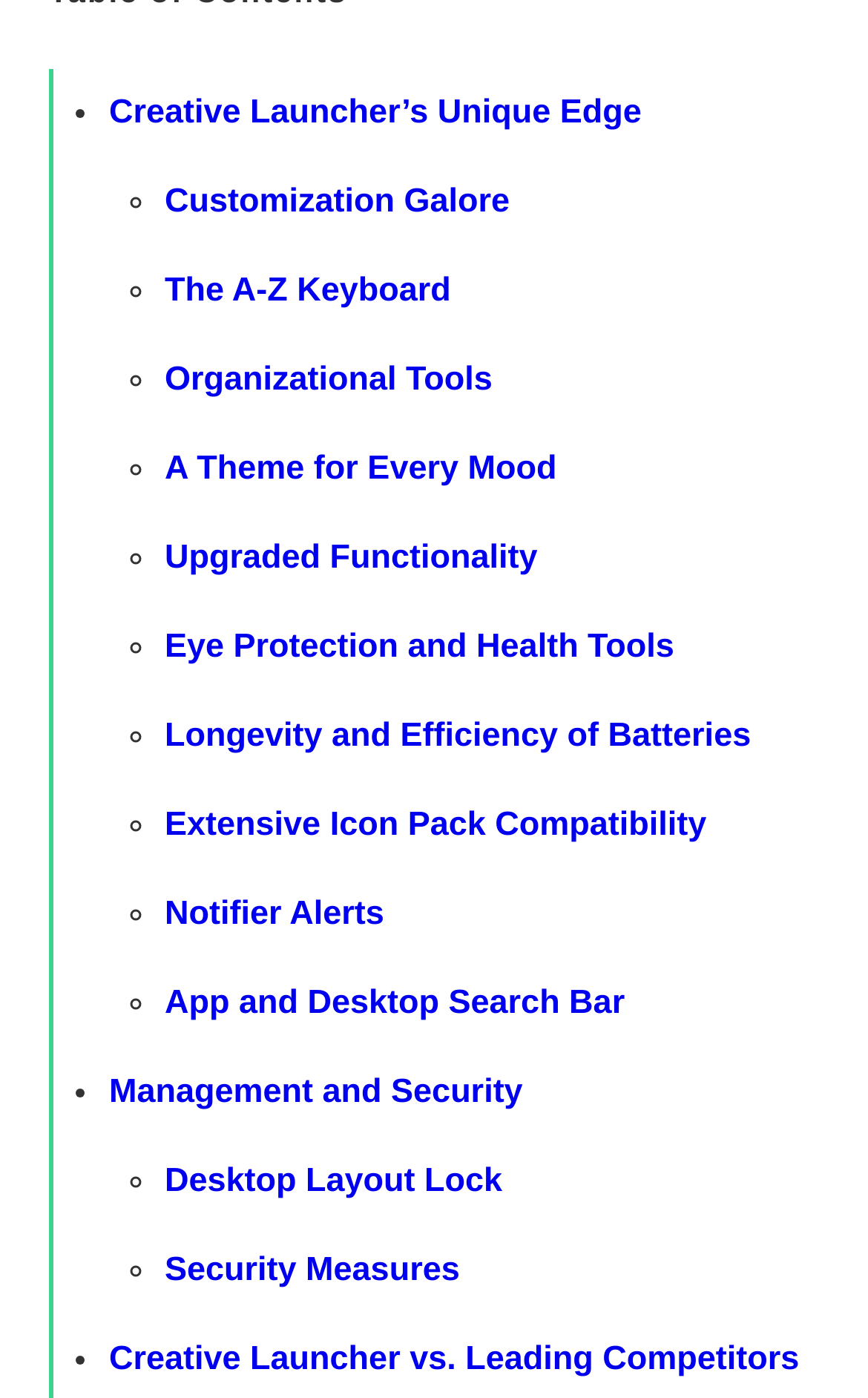Look at the image and answer the question in detail:
What is the first feature listed?

The first feature listed is 'Creative Launcher’s Unique Edge' which is indicated by the link element with the text 'Creative Launcher’s Unique Edge' and has a bounding box coordinate of [0.126, 0.067, 0.739, 0.094].